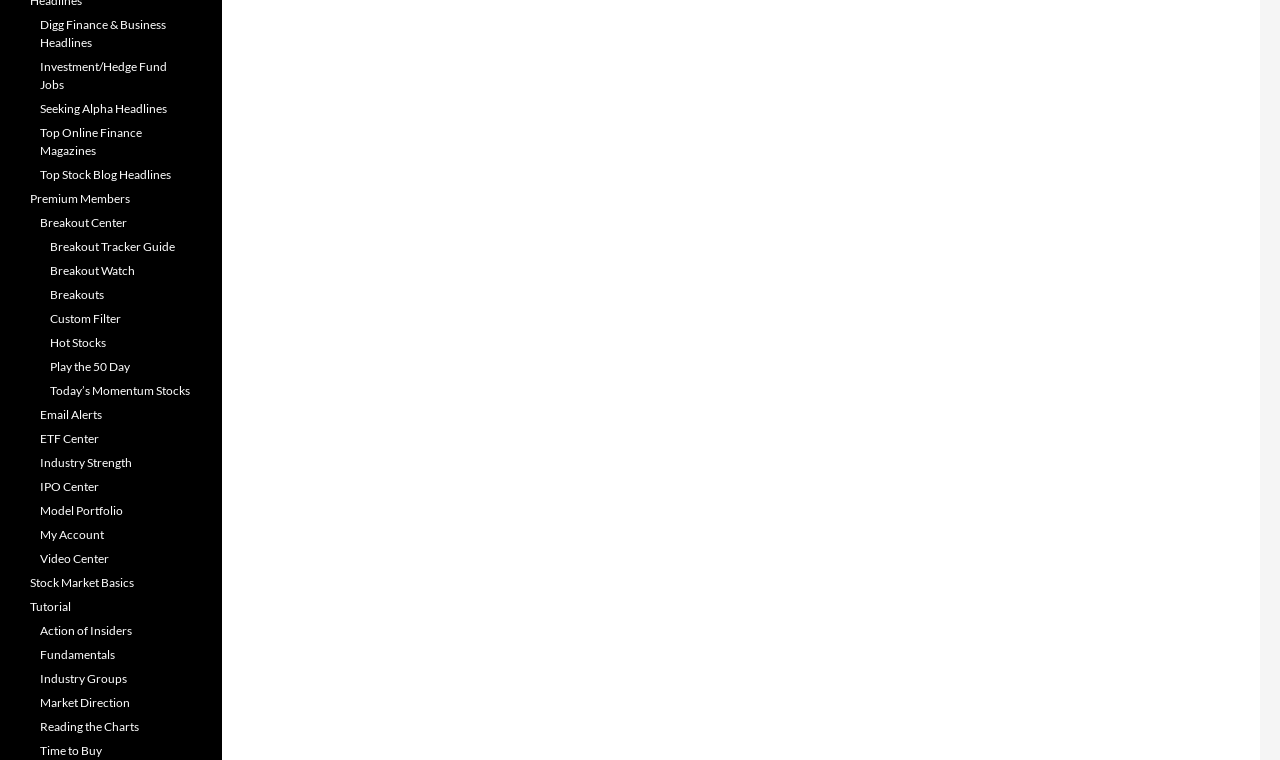Given the element description Fred Nickols, specify the bounding box coordinates of the corresponding UI element in the format (top-left x, top-left y, bottom-right x, bottom-right y). All values must be between 0 and 1.

None